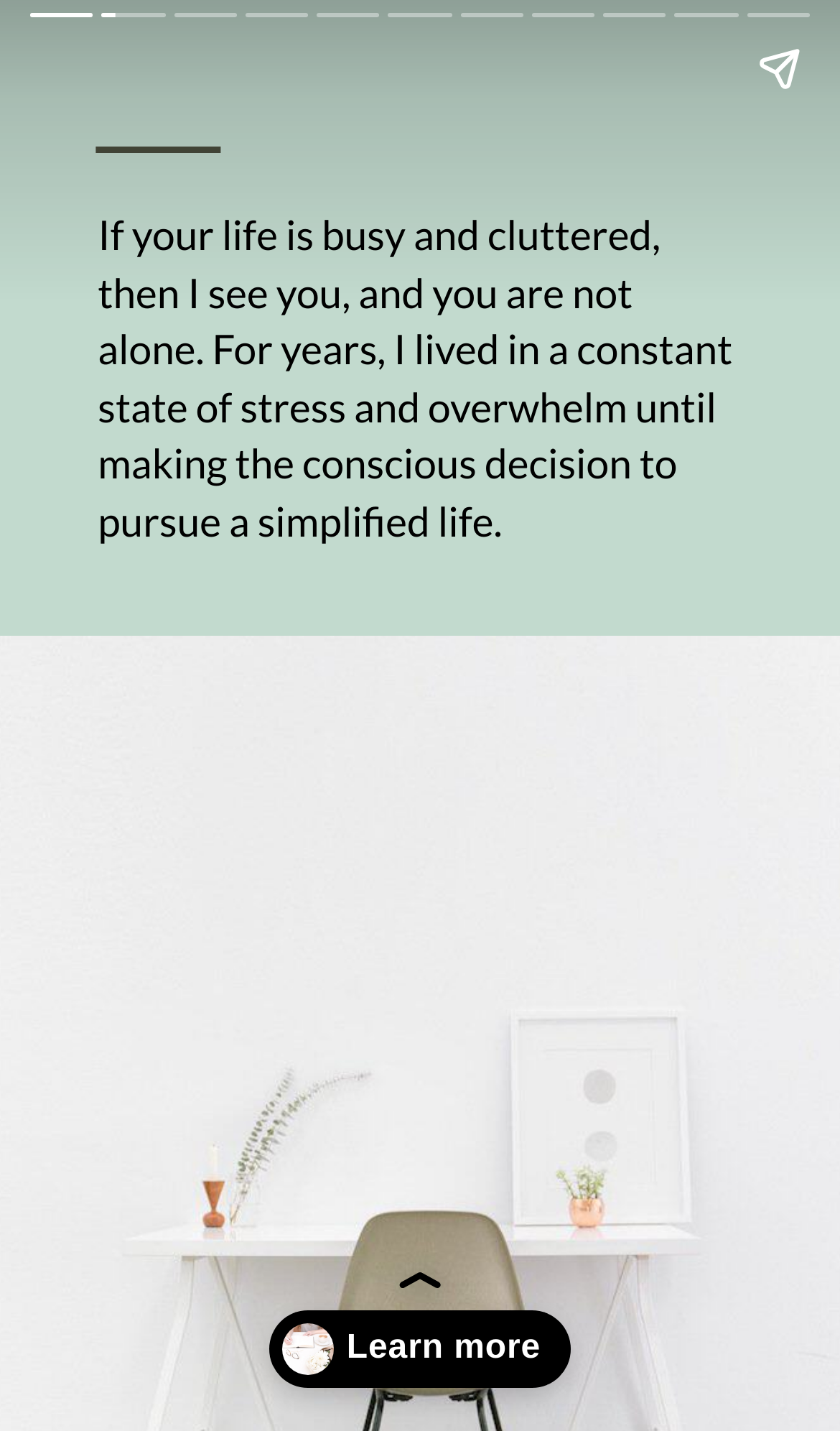Please identify the webpage's heading and generate its text content.

20 Ways I’ve Simplified My Life